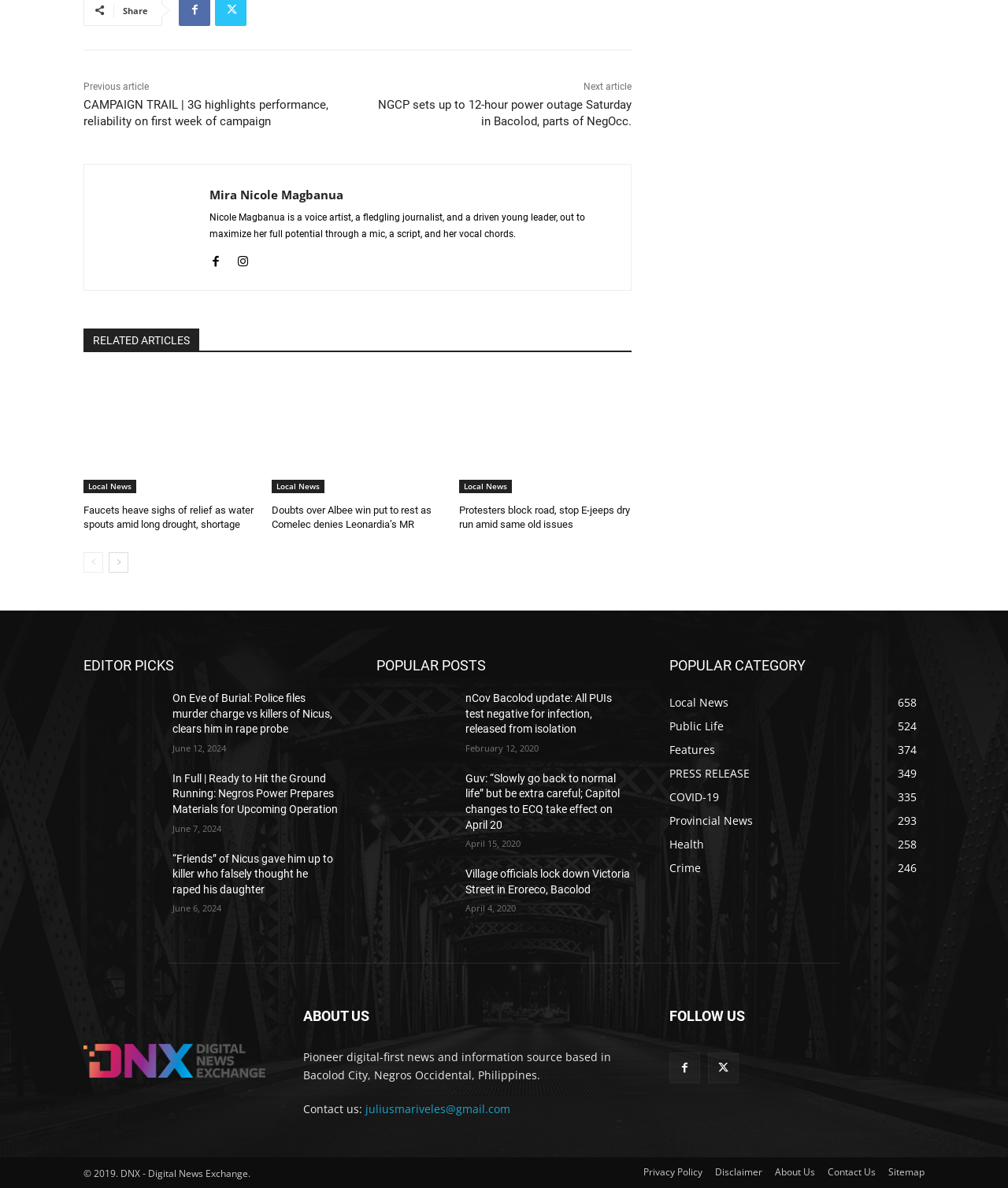Please identify the bounding box coordinates of the area I need to click to accomplish the following instruction: "Follow on Facebook".

[0.664, 0.886, 0.695, 0.912]